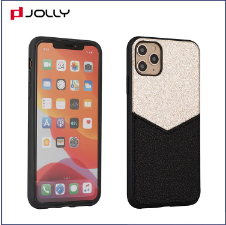Answer the question in a single word or phrase:
What is the model of iPhone that the case is designed for?

iPhone 11